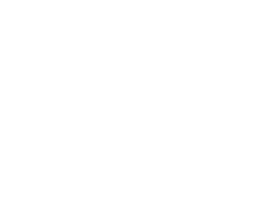What is the man in the image doing?
Using the image, provide a detailed and thorough answer to the question.

The caption describes the man as sitting peacefully on a grass field, indicating that he is in a state of relaxation and contemplation.